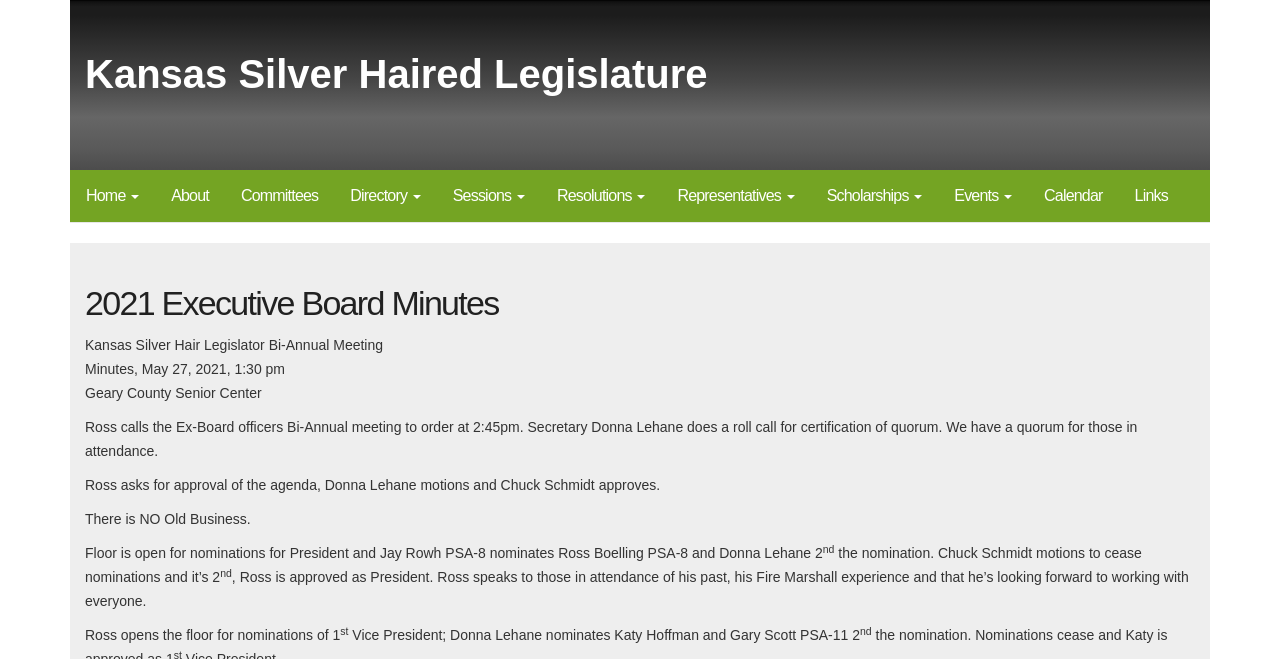Use the information in the screenshot to answer the question comprehensively: Who is the President of the legislature?

The text 'Ross is approved as President' suggests that Ross is the President of the legislature, and this information can be found in the minutes of the meeting.